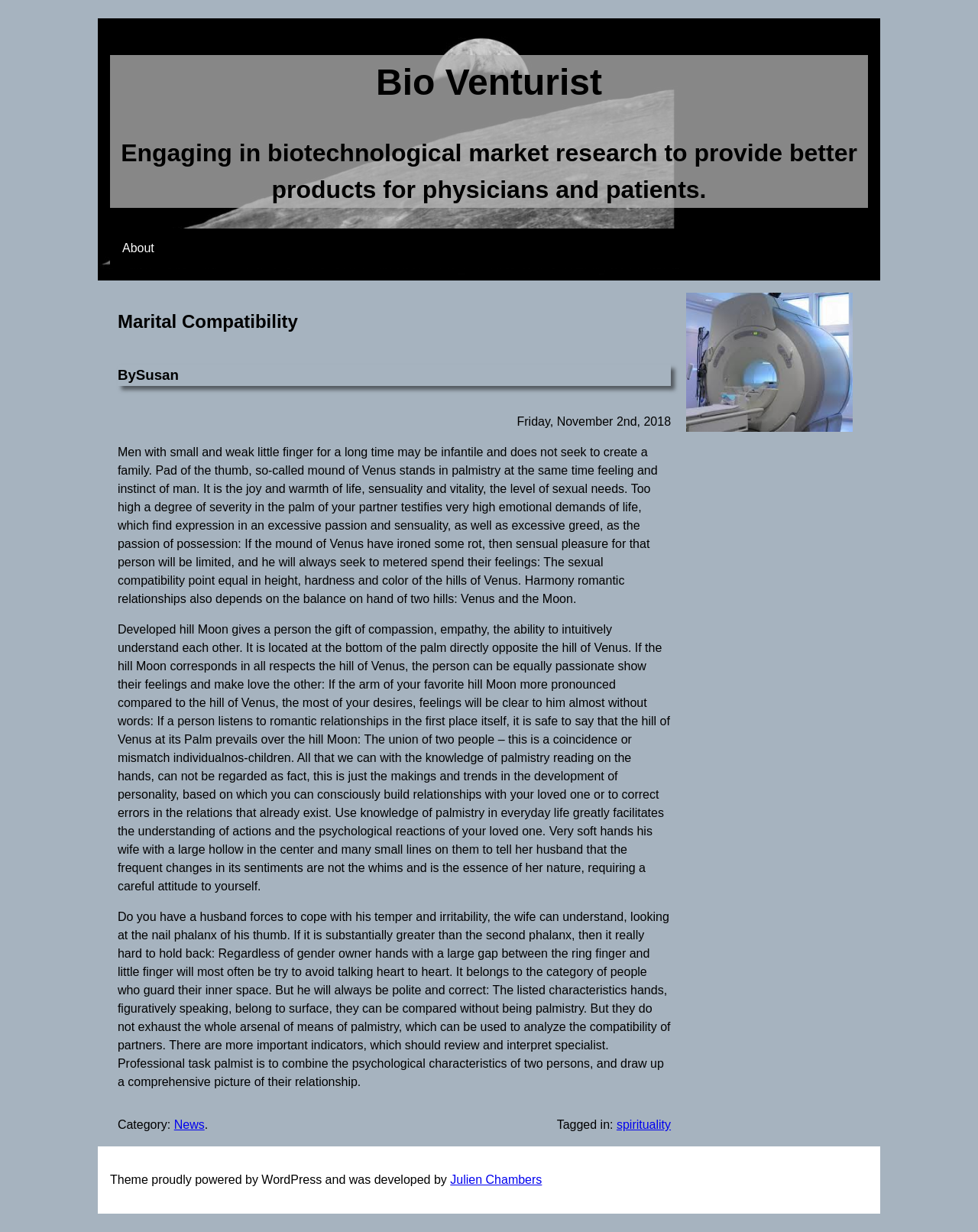Answer the question below in one word or phrase:
What is the category of the article?

News